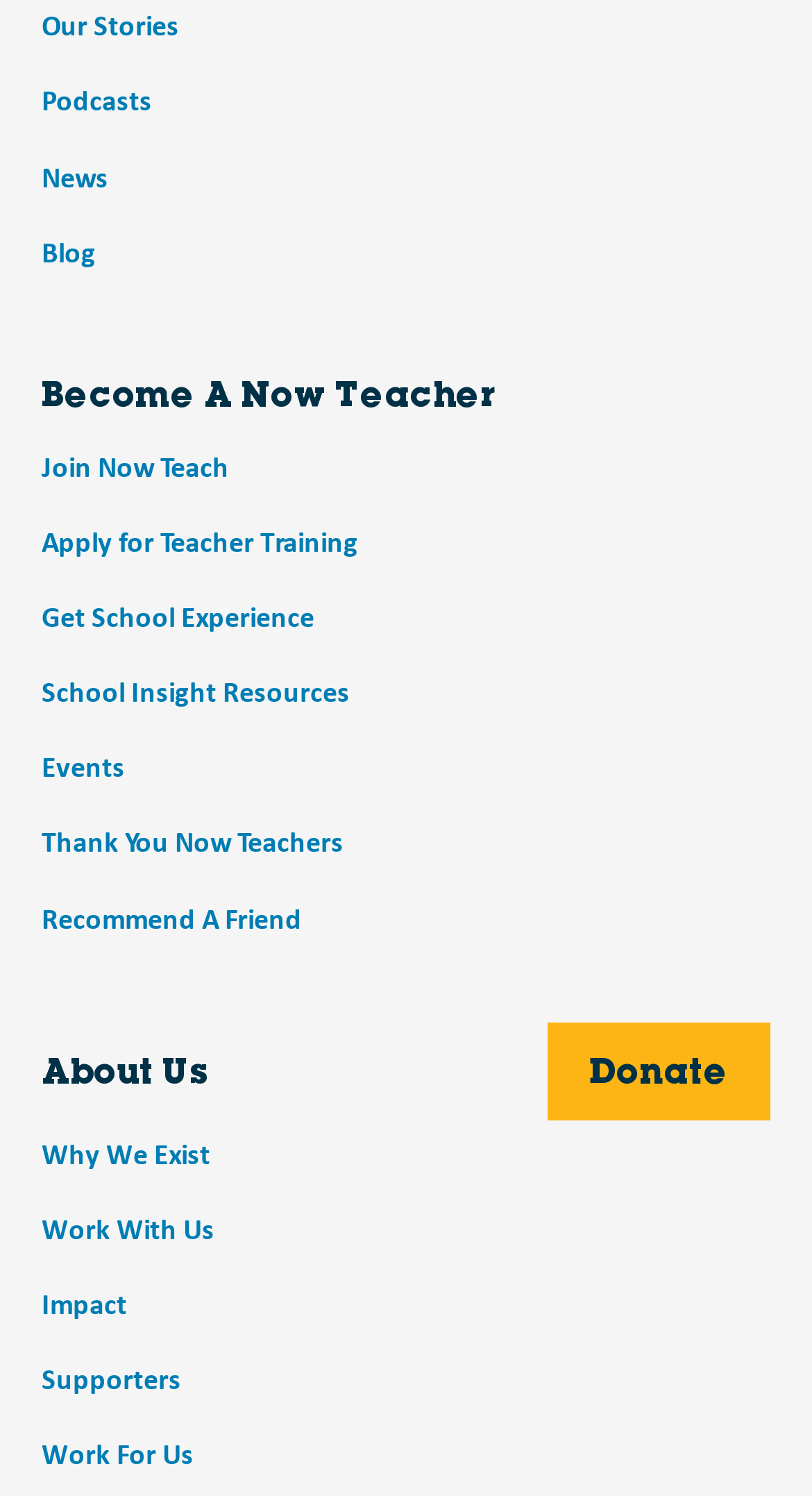Show the bounding box coordinates of the element that should be clicked to complete the task: "Click Home".

None